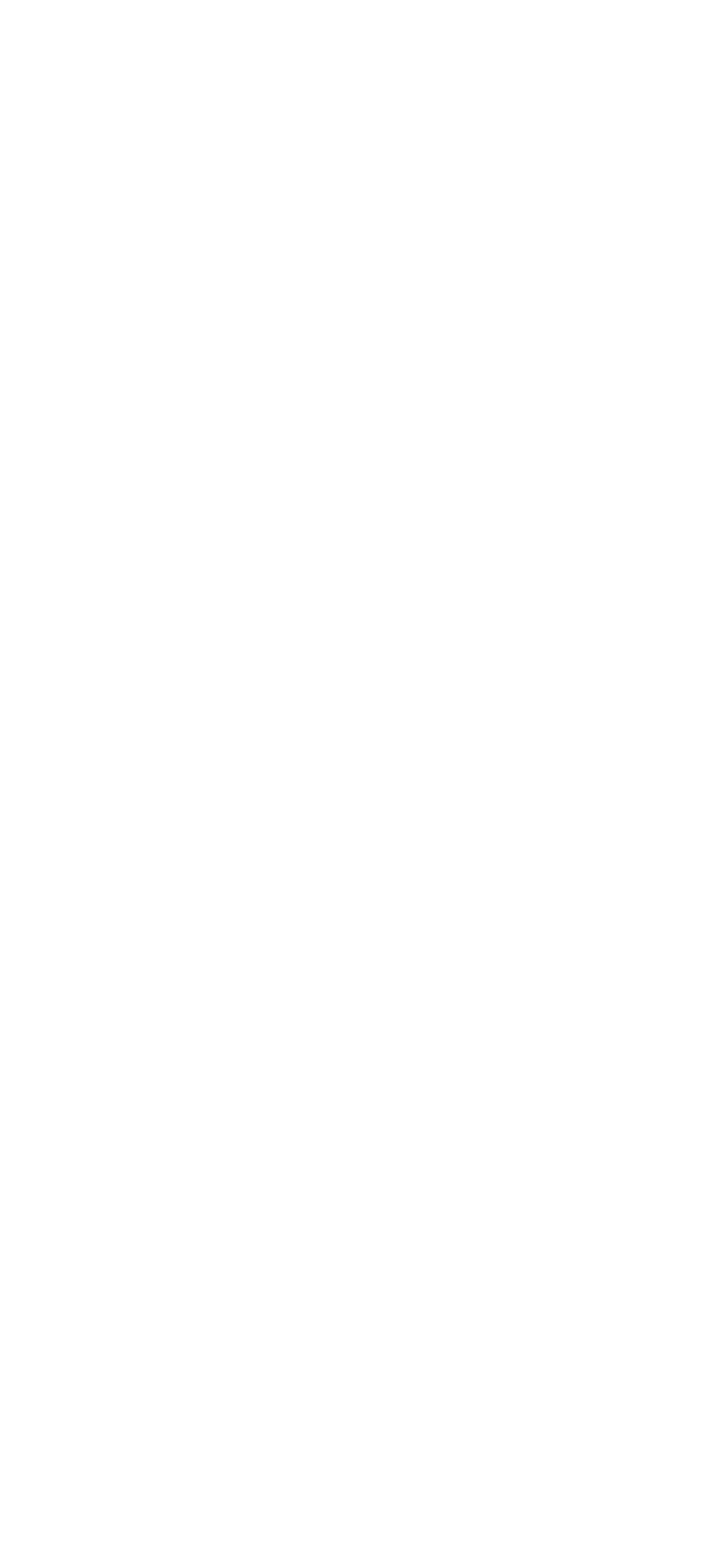Bounding box coordinates are specified in the format (top-left x, top-left y, bottom-right x, bottom-right y). All values are floating point numbers bounded between 0 and 1. Please provide the bounding box coordinate of the region this sentence describes: Chroniclebooks.com

[0.449, 0.709, 0.844, 0.732]